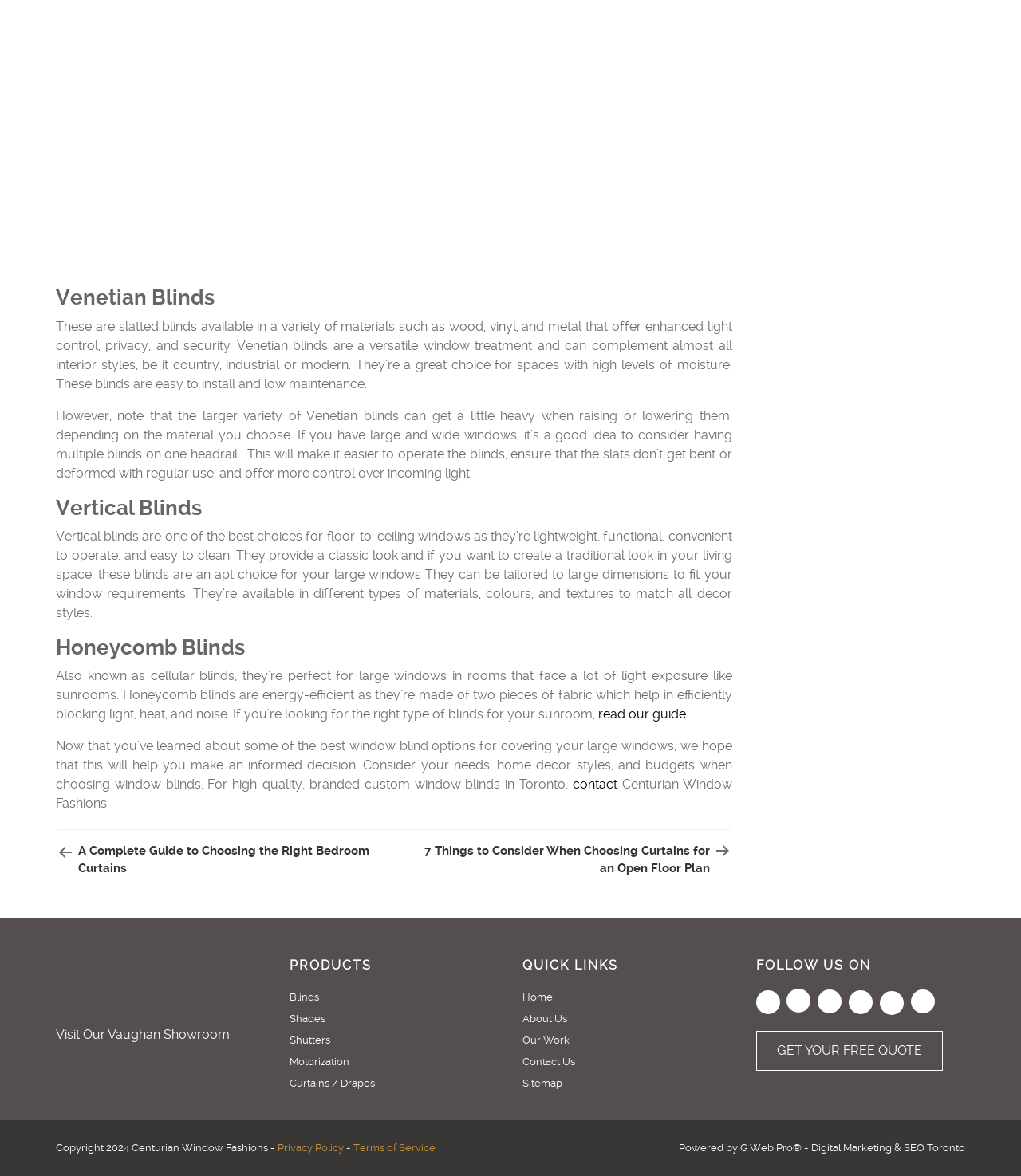Please locate the bounding box coordinates of the element that should be clicked to complete the given instruction: "learn more about Honeycomb Blinds".

[0.055, 0.54, 0.717, 0.561]